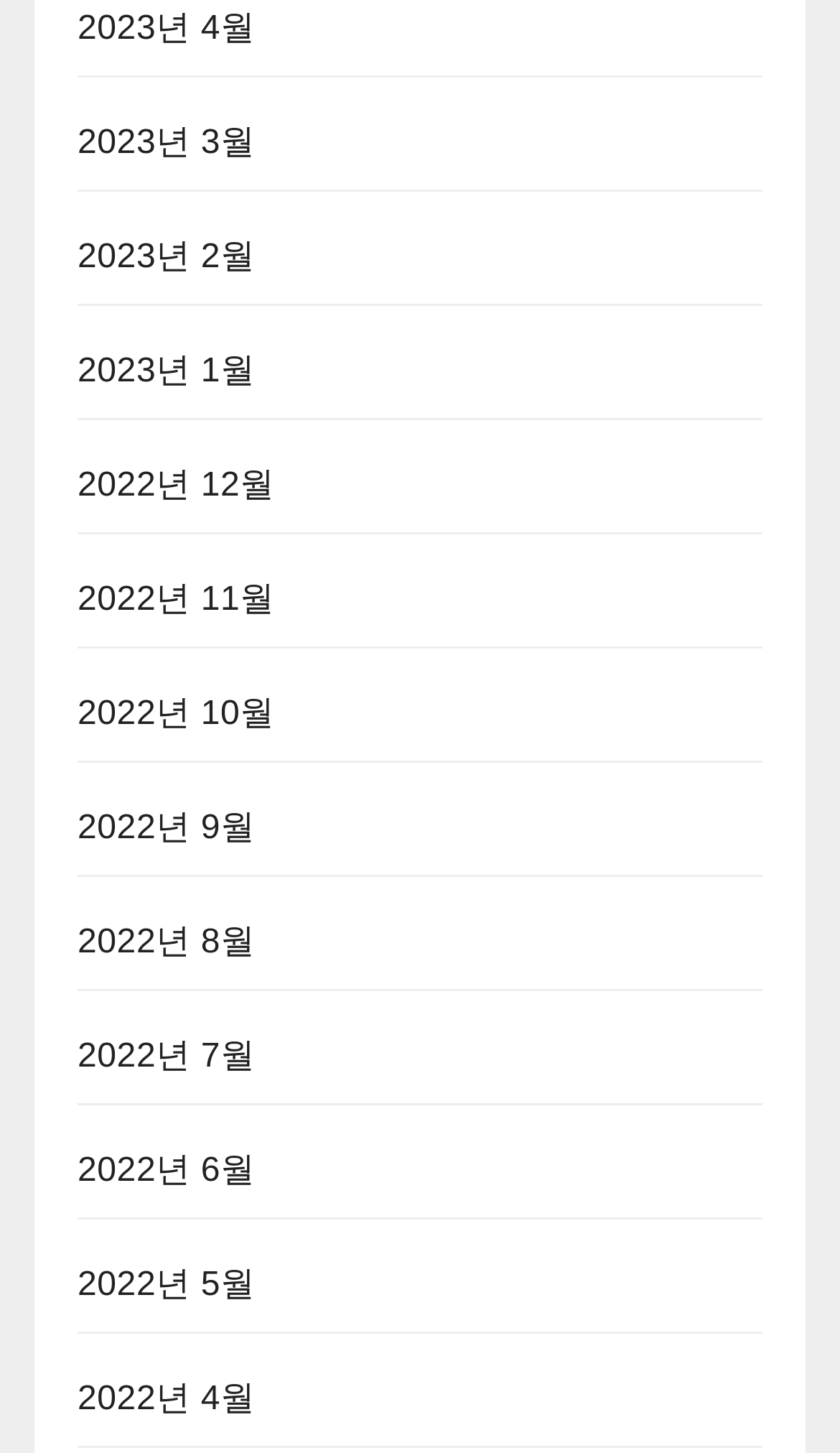How many links are there in the first row?
Based on the screenshot, respond with a single word or phrase.

4